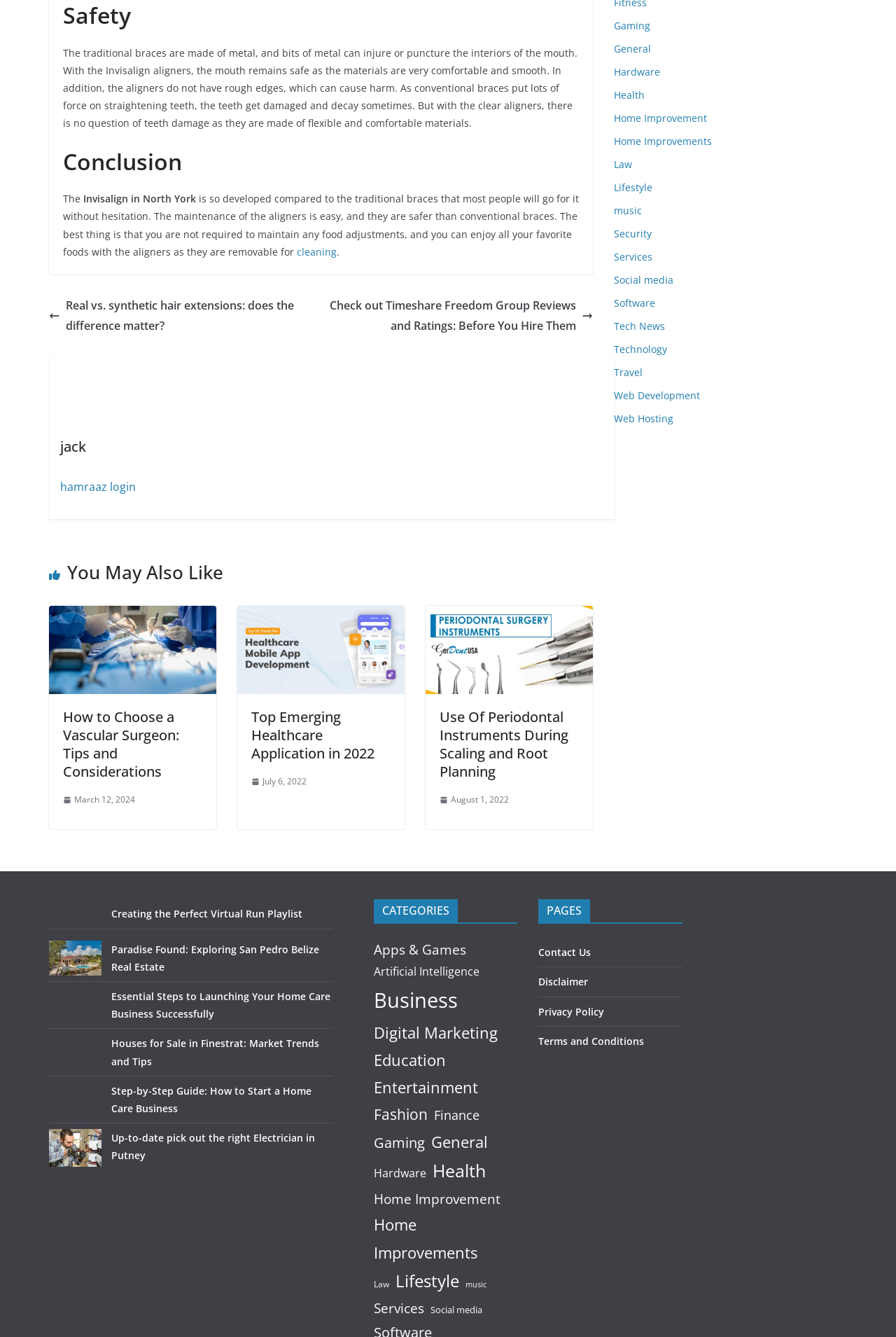Please locate the bounding box coordinates for the element that should be clicked to achieve the following instruction: "Learn about 'Top Emerging Healthcare Application in 2022'". Ensure the coordinates are given as four float numbers between 0 and 1, i.e., [left, top, right, bottom].

[0.28, 0.53, 0.436, 0.57]